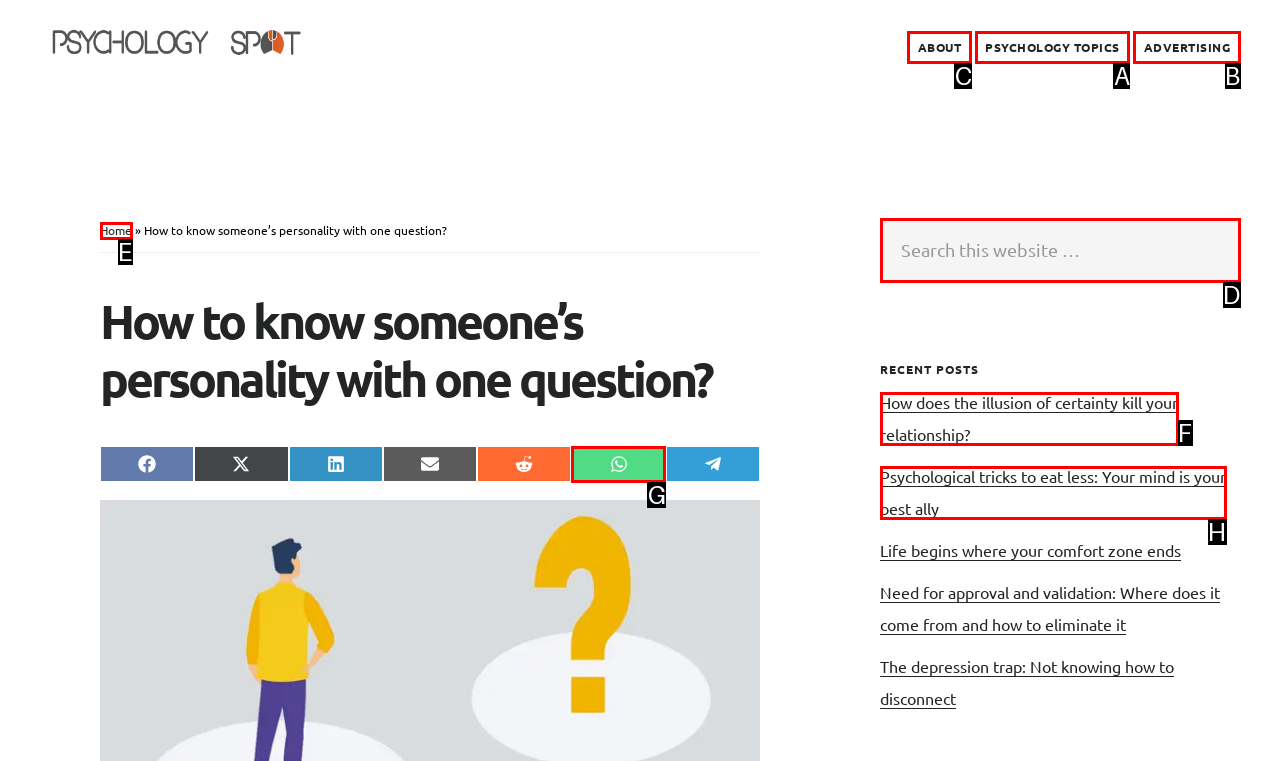Select the option I need to click to accomplish this task: Go to the 'ABOUT' page
Provide the letter of the selected choice from the given options.

C